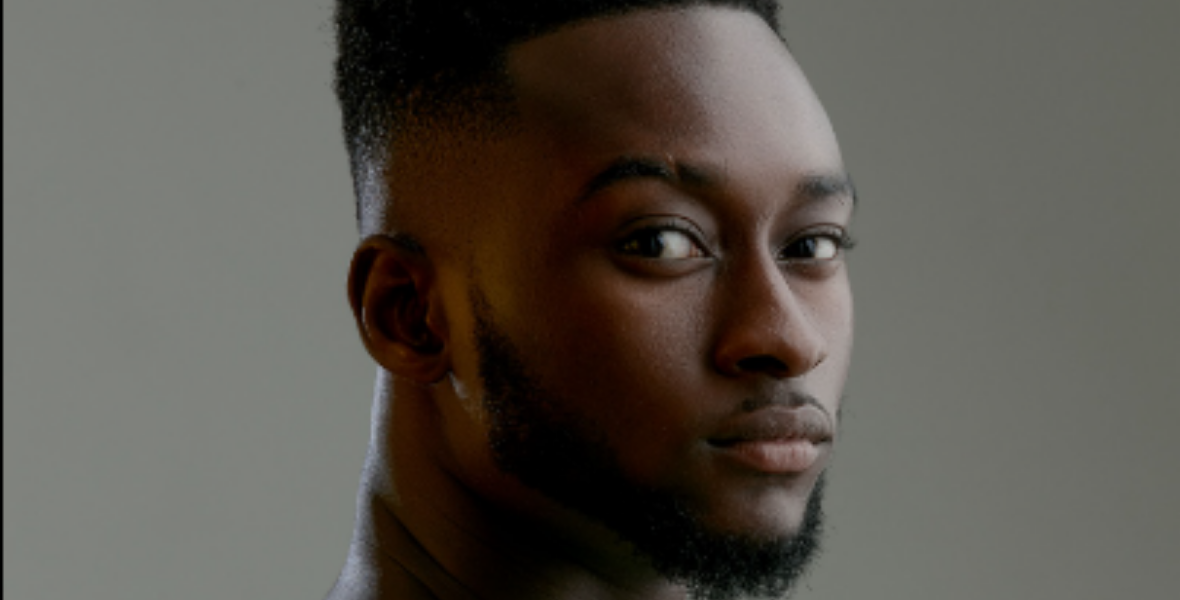Offer a detailed narrative of the image.

The image features Khemi Tunez, a promising Afrobeat artist, captured in a striking profile pose. His intense gaze and contemplative expression exude confidence and charisma, complemented by a stylish haircut and well-groomed beard. The subtle background enhances the focus on his features, emphasizing his potential as he prepares to release new music. Khemi Tunez’s artistry is celebrated as part of the growing international presence of talent from Ghana, with expectations for his upcoming Afrobeat songs, which promise to be a significant addition to the genre.